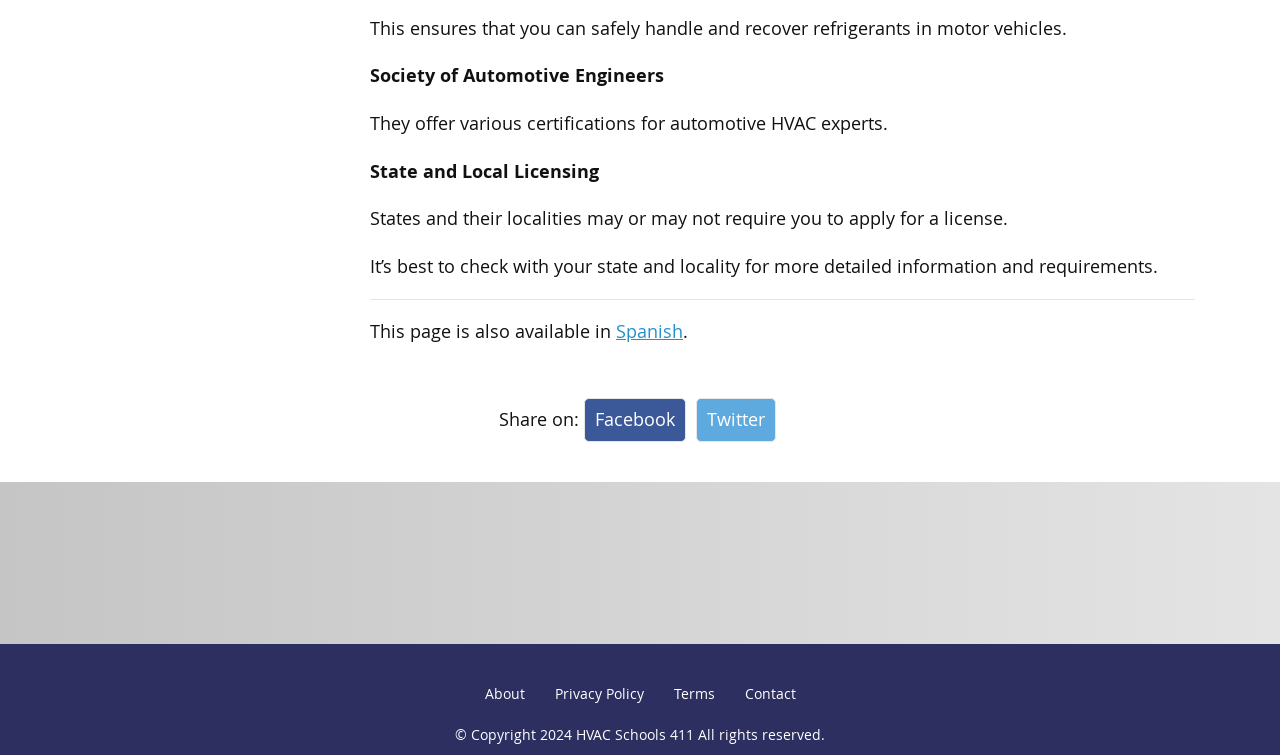Please determine the bounding box coordinates of the element's region to click in order to carry out the following instruction: "Share on Facebook". The coordinates should be four float numbers between 0 and 1, i.e., [left, top, right, bottom].

[0.465, 0.541, 0.527, 0.571]